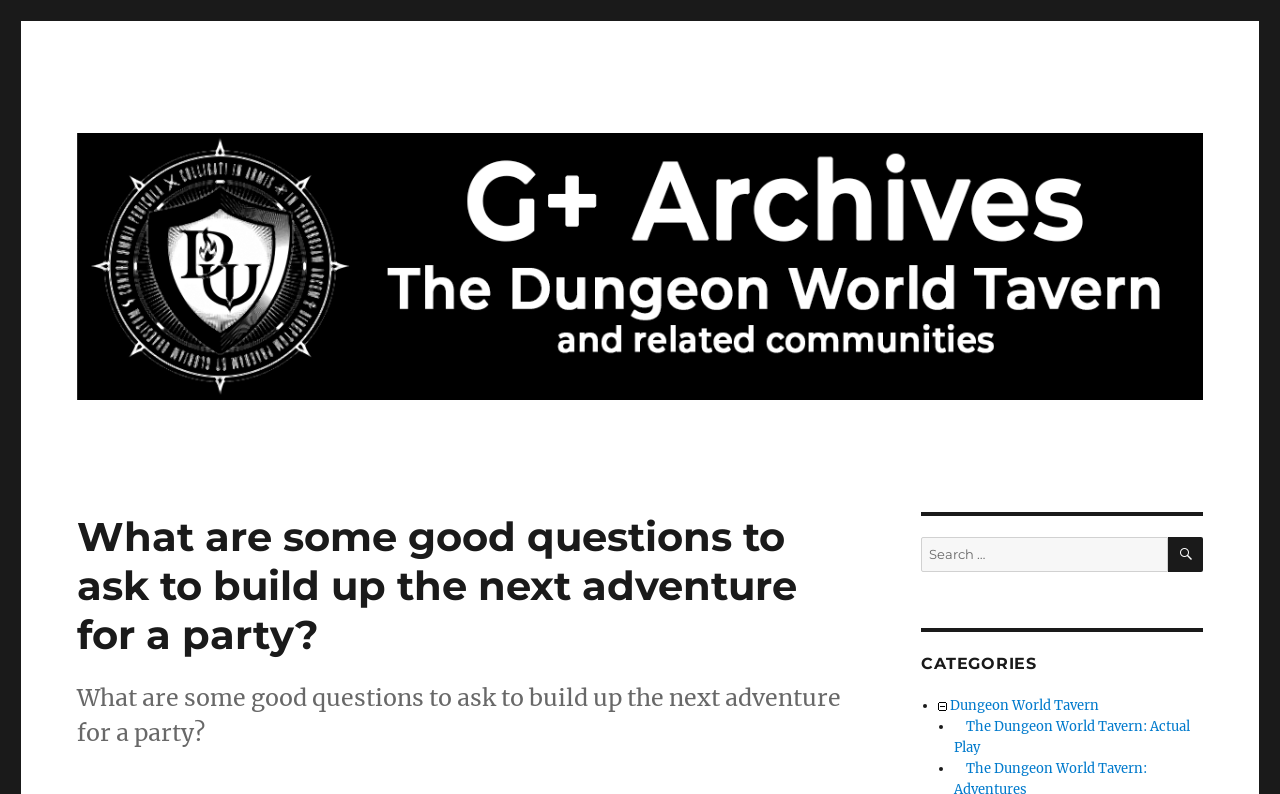How many categories are listed on this webpage?
Please provide a single word or phrase as your answer based on the image.

1